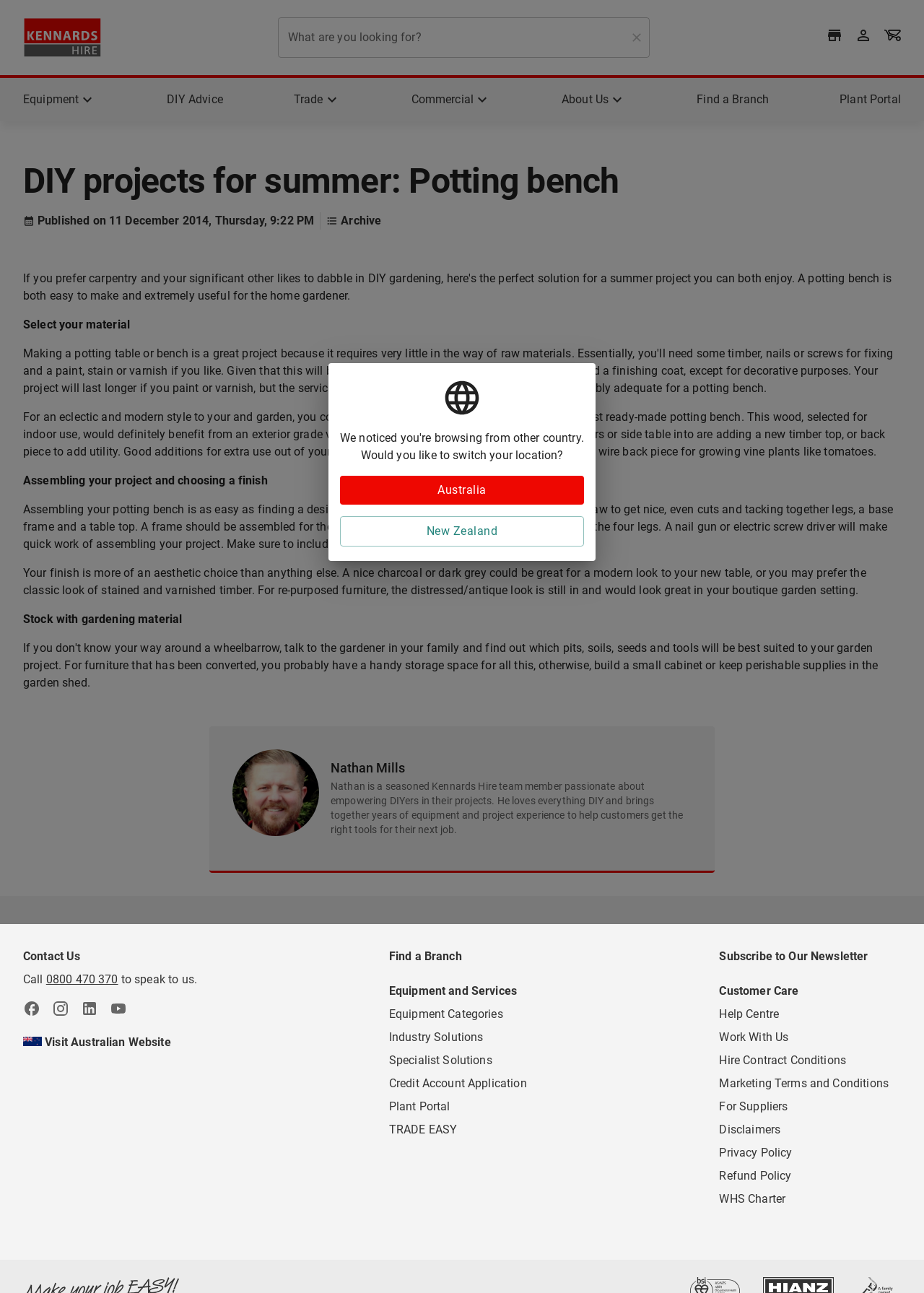Please locate the bounding box coordinates of the element that needs to be clicked to achieve the following instruction: "Call 0800 470 370". The coordinates should be four float numbers between 0 and 1, i.e., [left, top, right, bottom].

[0.05, 0.752, 0.128, 0.763]